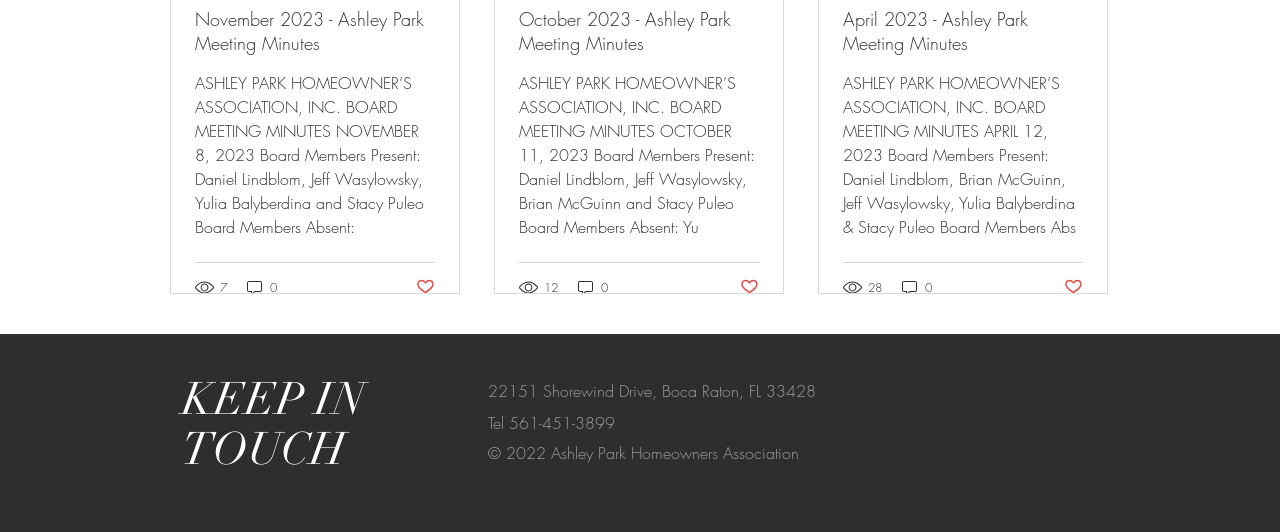Could you specify the bounding box coordinates for the clickable section to complete the following instruction: "Check comments"?

[0.191, 0.522, 0.218, 0.557]